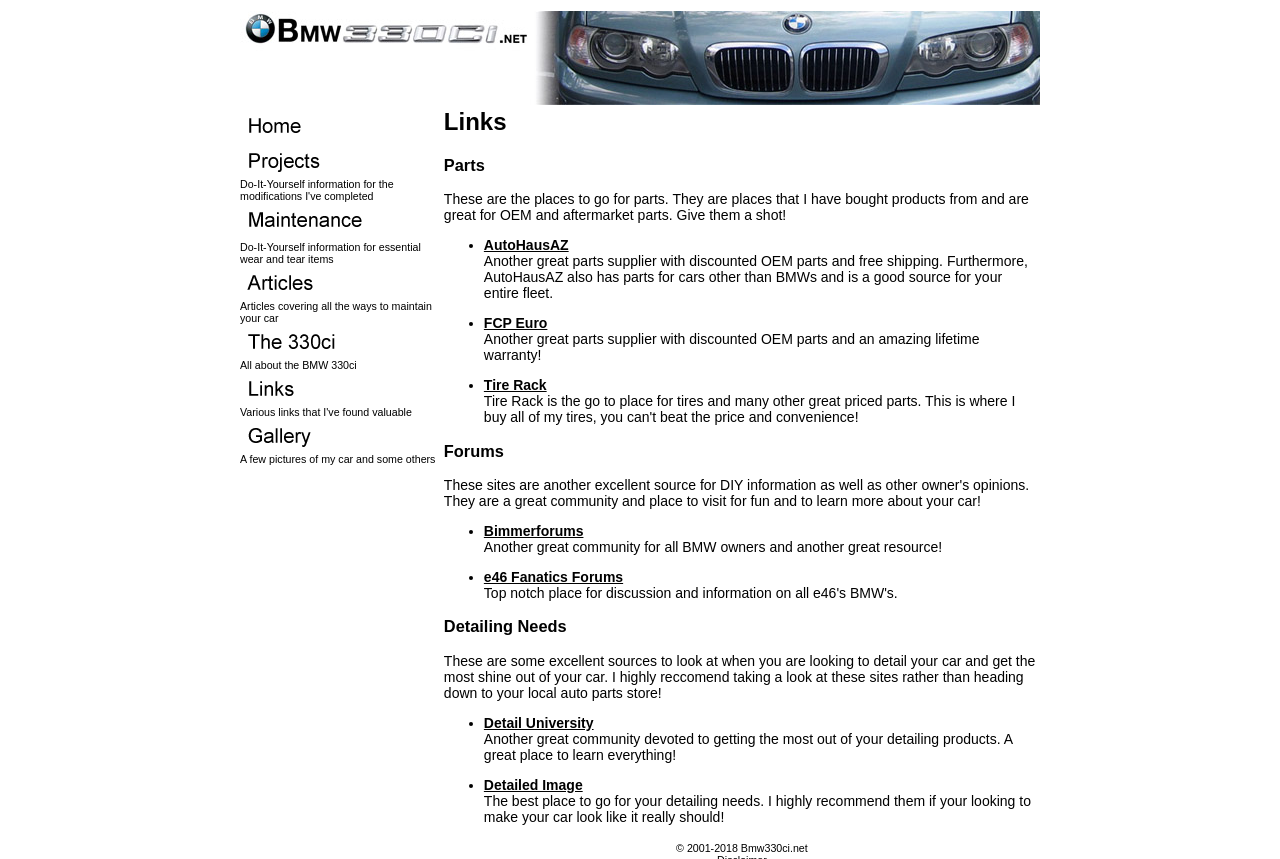Produce an extensive caption that describes everything on the webpage.

The webpage is about BMW 330ci, a car model, and provides various resources and links related to DIY modifications, maintenance, and detailing. At the top, there is a logo image and a brief introduction to the website's content. Below the introduction, there are two main sections: one for DIY information and another for links to external resources.

In the DIY information section, there are several links with accompanying images, each describing a specific topic, such as DIY modifications, essential wear and tear items, car maintenance, and pictures of the car. These links are arranged vertically, with the images aligned to the left and the text descriptions to the right.

The links section is divided into four subcategories: Parts, Forums, Detailing Needs, and Links. The Parts section lists three links to external suppliers of OEM and aftermarket parts, including AutoHausAZ, FCP Euro, and Tire Rack. Each link has a brief description of the supplier and their services.

The Forums section lists two links to online communities, Bimmerforums and e46 Fanatics Forums, which provide DIY information and discussion forums for BMW owners. The Detailing Needs section lists two links to resources for car detailing, Detail University and Detailed Image, with descriptions of their services and benefits.

Throughout the webpage, there are several images, including a logo, icons, and pictures of cars, which are scattered throughout the content. The overall layout is organized, with clear headings and concise text descriptions, making it easy to navigate and find relevant information.